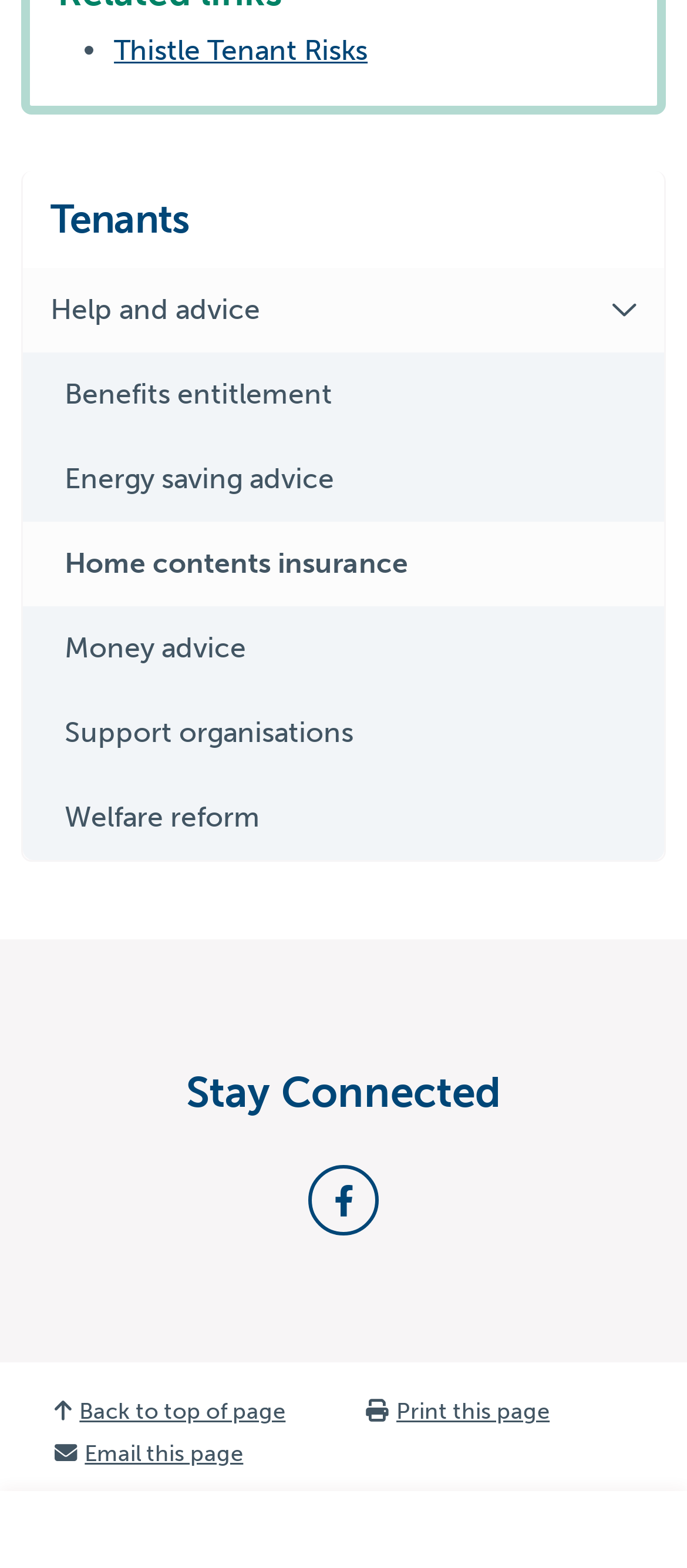How many links are there under the 'Stay Connected' heading?
Refer to the image and provide a one-word or short phrase answer.

1